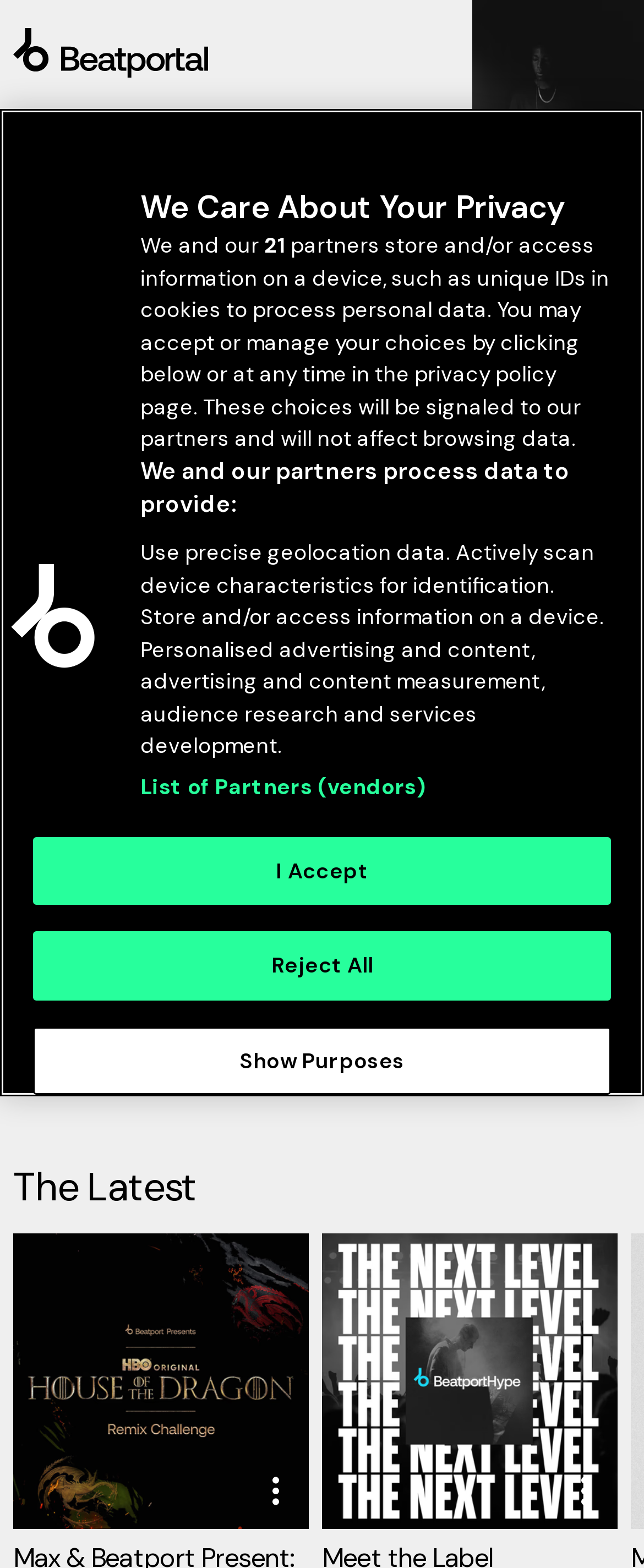Identify the bounding box coordinates for the region to click in order to carry out this instruction: "Read the article about Eli Brown". Provide the coordinates using four float numbers between 0 and 1, formatted as [left, top, right, bottom].

[0.021, 0.371, 0.479, 0.669]